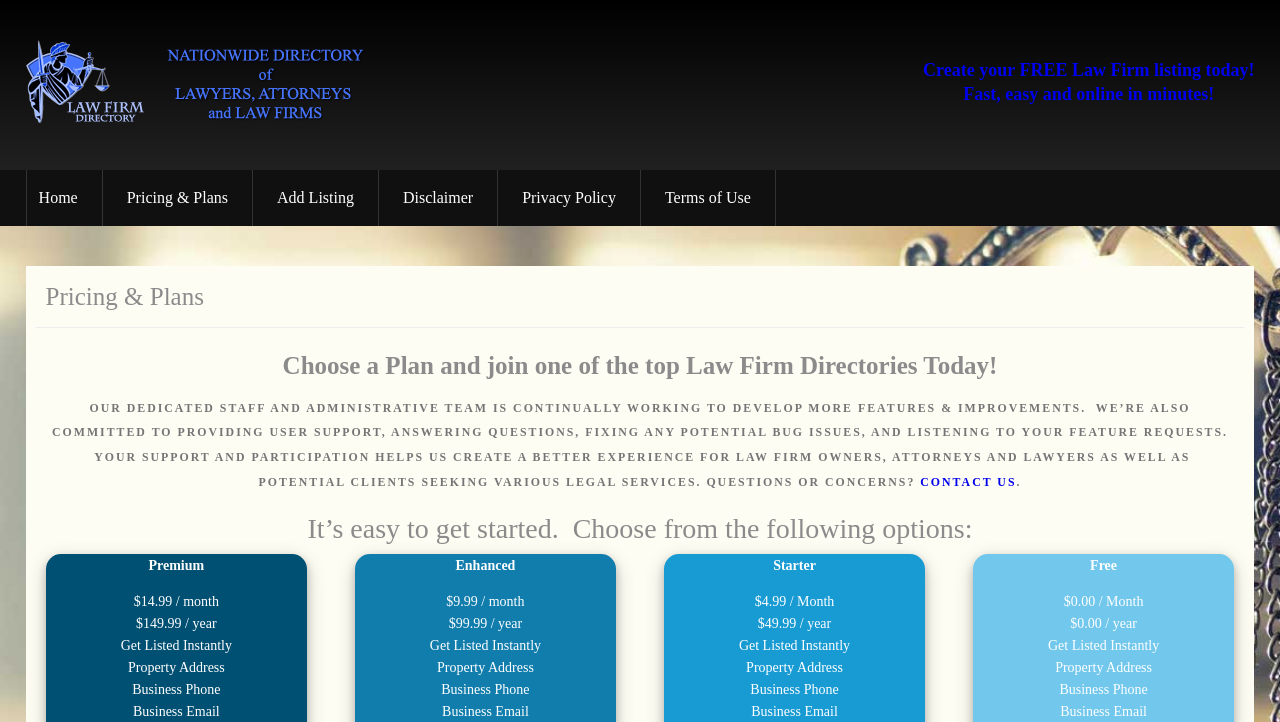Use a single word or phrase to answer the following:
What is the main purpose of this webpage?

Pricing and plans